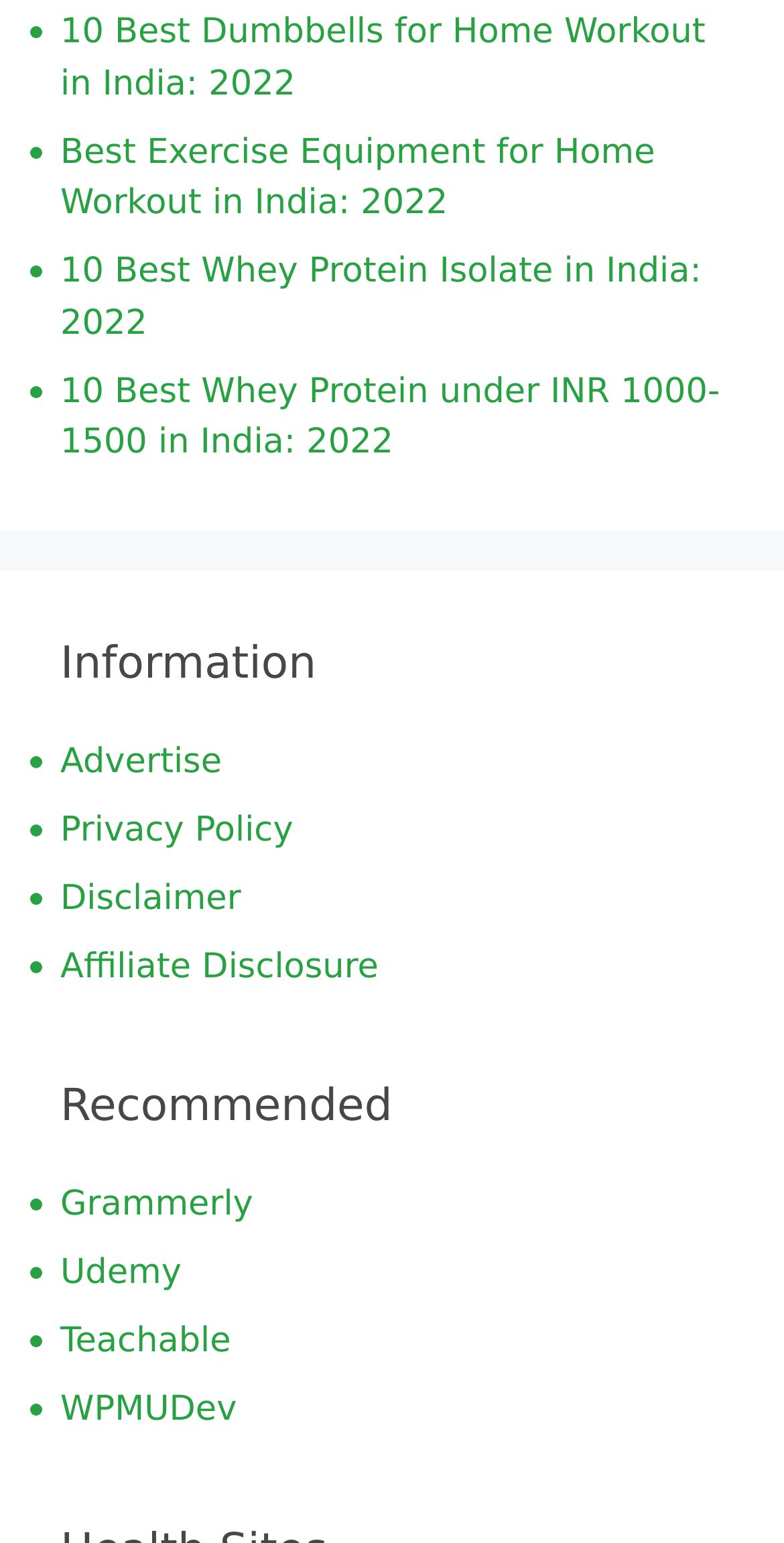How many links are there in the recommended section?
Answer the question based on the image using a single word or a brief phrase.

4